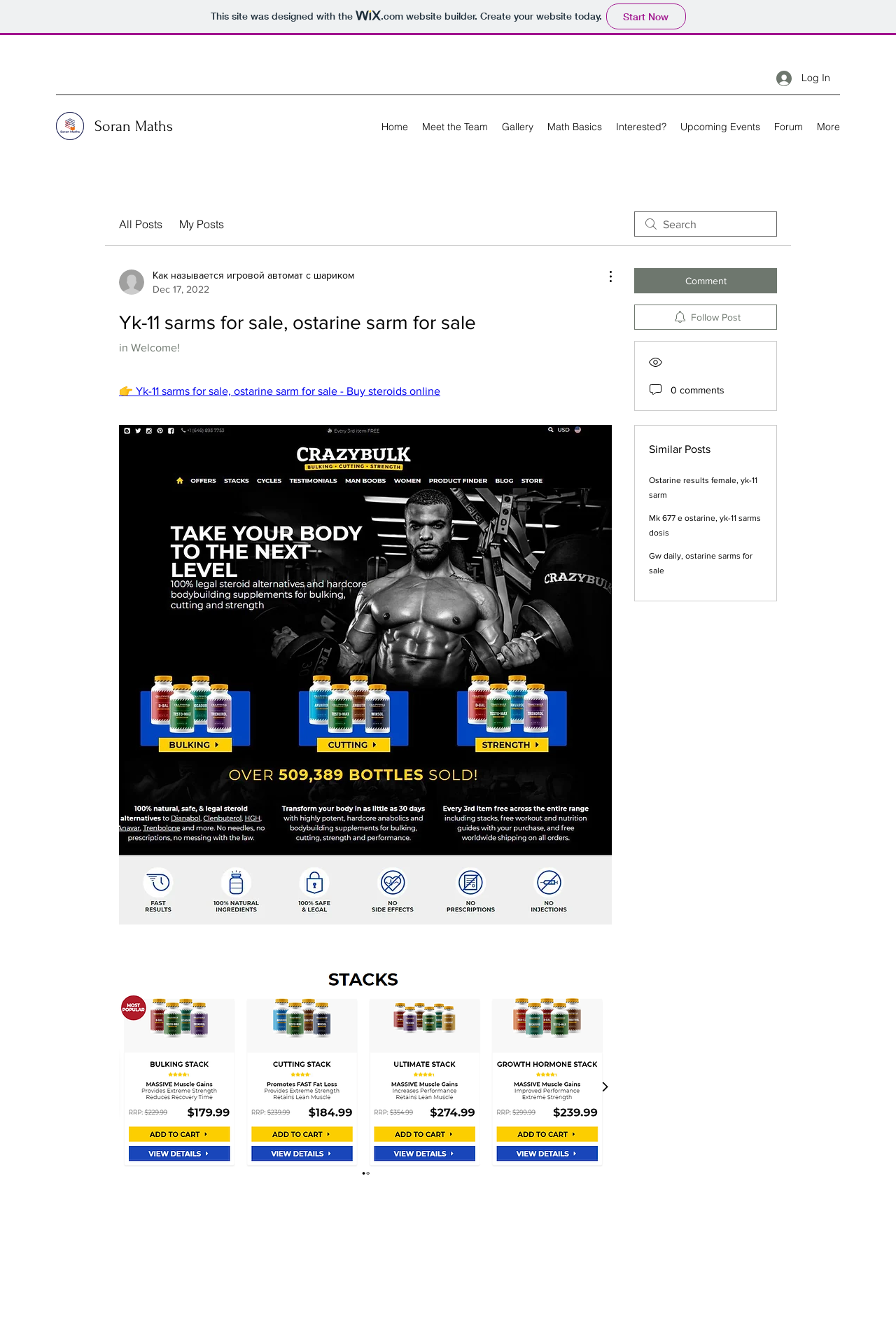Write an exhaustive caption that covers the webpage's main aspects.

This webpage appears to be a blog or forum page focused on steroids and sarms, specifically Yk-11 and ostarine. At the top left corner, there is a small Wix logo and a link to create a website with Wix. Next to it, there is a "Log In" button with a small icon. 

On the top navigation bar, there are several links, including "Home", "Meet the Team", "Gallery", "Math Basics", "Interested?", "Upcoming Events", "Forum", and "More". Below this navigation bar, there is a search bar with a "Search" button.

The main content of the page is a blog post titled "Yk-11 sarms for sale, ostarine sarm for sale - Buy steroids online". Below the title, there is a welcome message with a link to the original post. The post itself appears to be a long article with several sections, each with its own heading and content. There are also several images and links scattered throughout the post.

On the right side of the page, there are several links to similar posts, including "Ostarine results female, yk-11 sarm", "Mk 677 e ostarine, yk-11 sarms dosis", and "Gw daily, ostarine sarms for sale". Below these links, there is a "Comment" button, a "Follow Post" button, and an indication of "0 comments" on the post.

At the very bottom of the page, there is a small region labeled "Forum: Forum", which may be a footer or a separate section of the page.